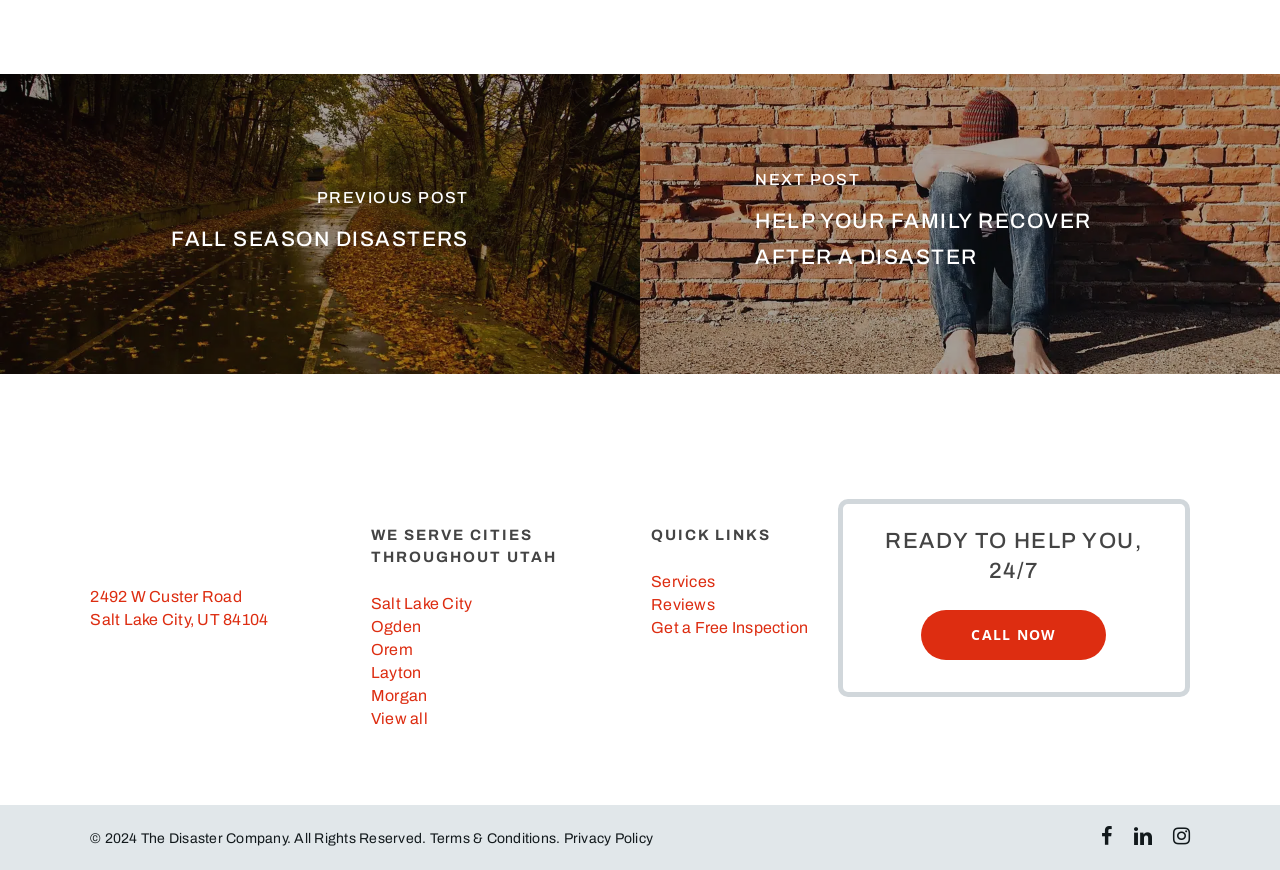Can you find the bounding box coordinates for the element to click on to achieve the instruction: "Call now"?

[0.72, 0.701, 0.864, 0.759]